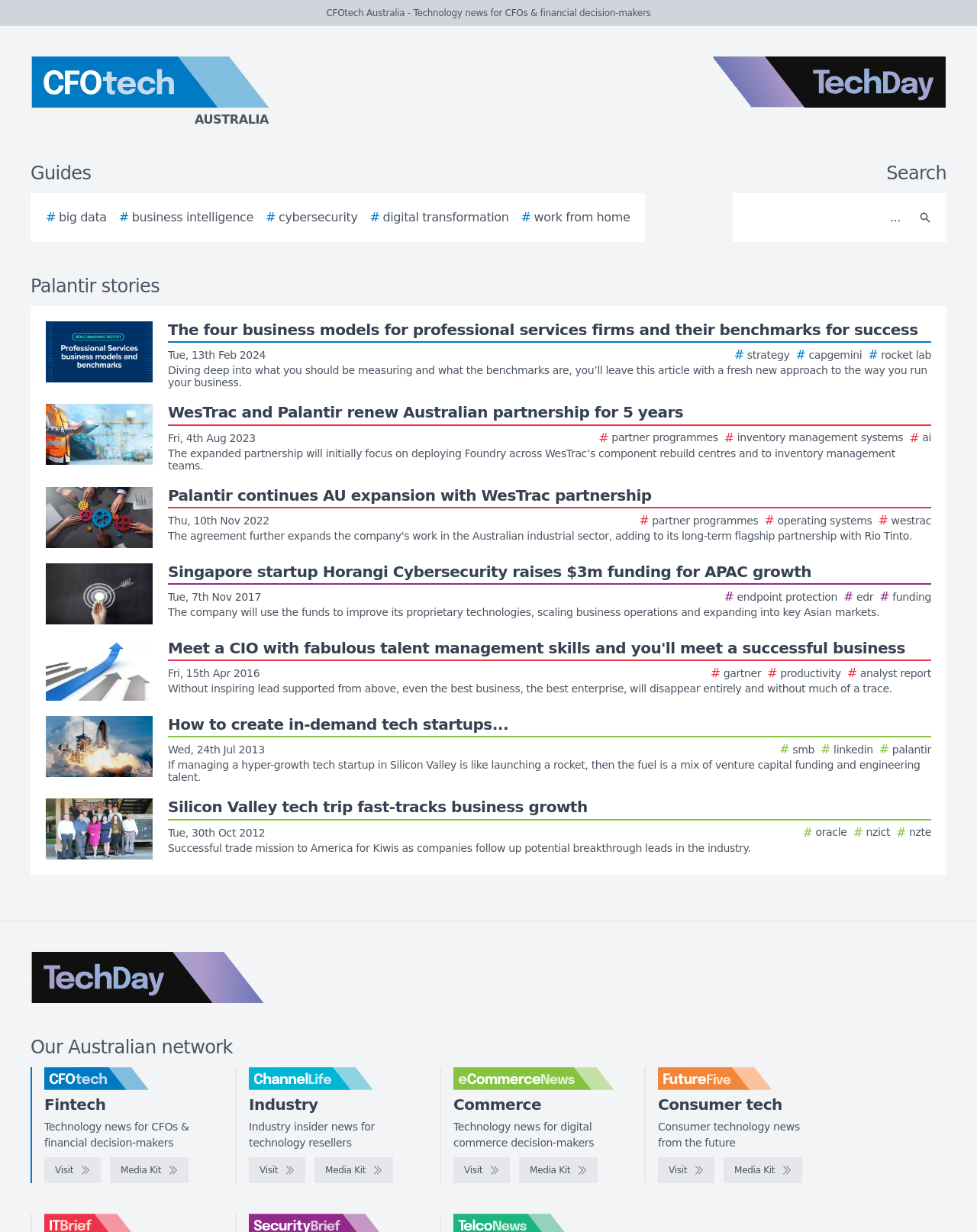Given the element description alt="TechDay logo", predict the bounding box coordinates for the UI element in the webpage screenshot. The format should be (top-left x, top-left y, bottom-right x, bottom-right y), and the values should be between 0 and 1.

[0.729, 0.046, 0.969, 0.105]